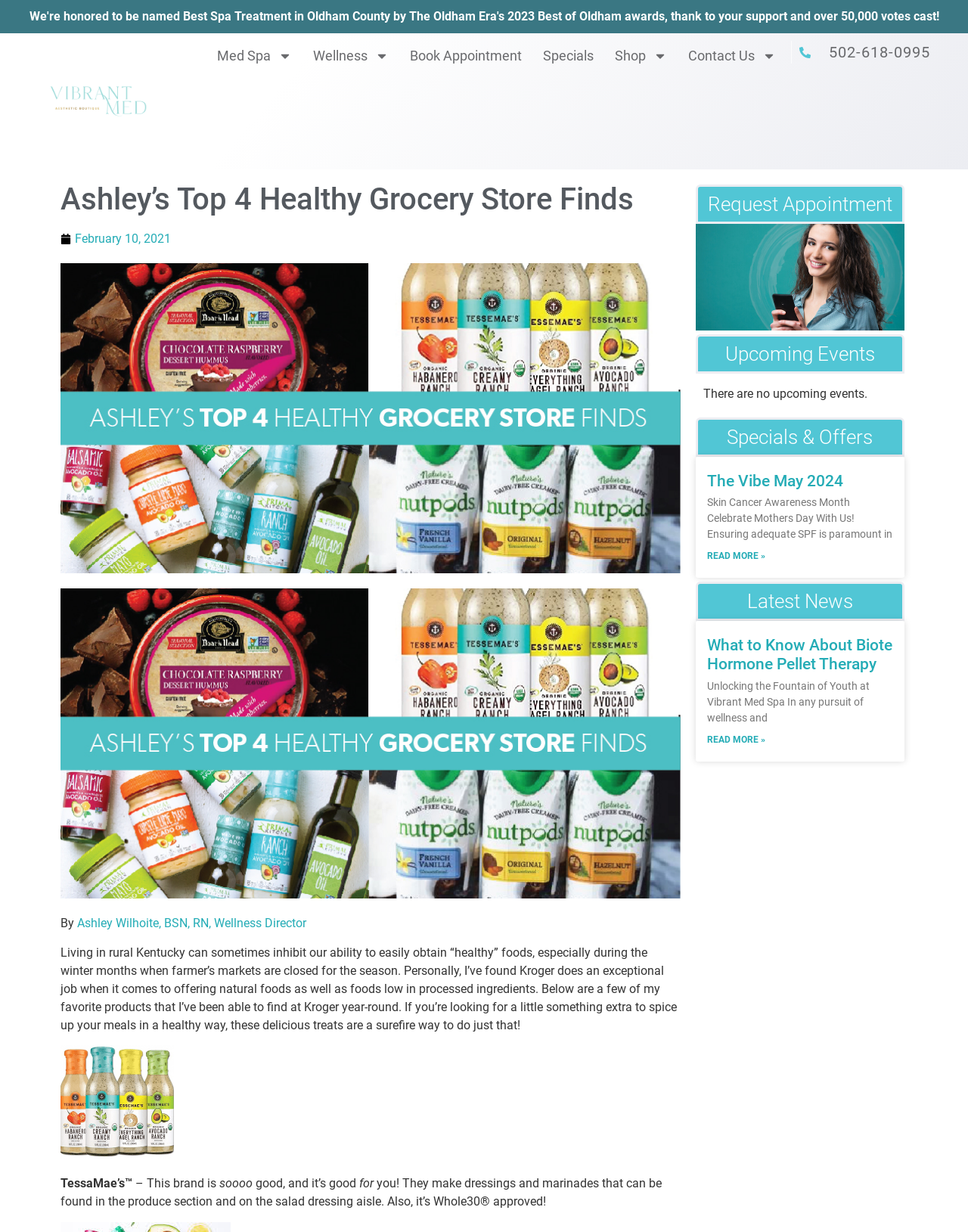Locate the bounding box coordinates of the clickable area needed to fulfill the instruction: "Click the 'Shop' link".

[0.635, 0.033, 0.689, 0.058]